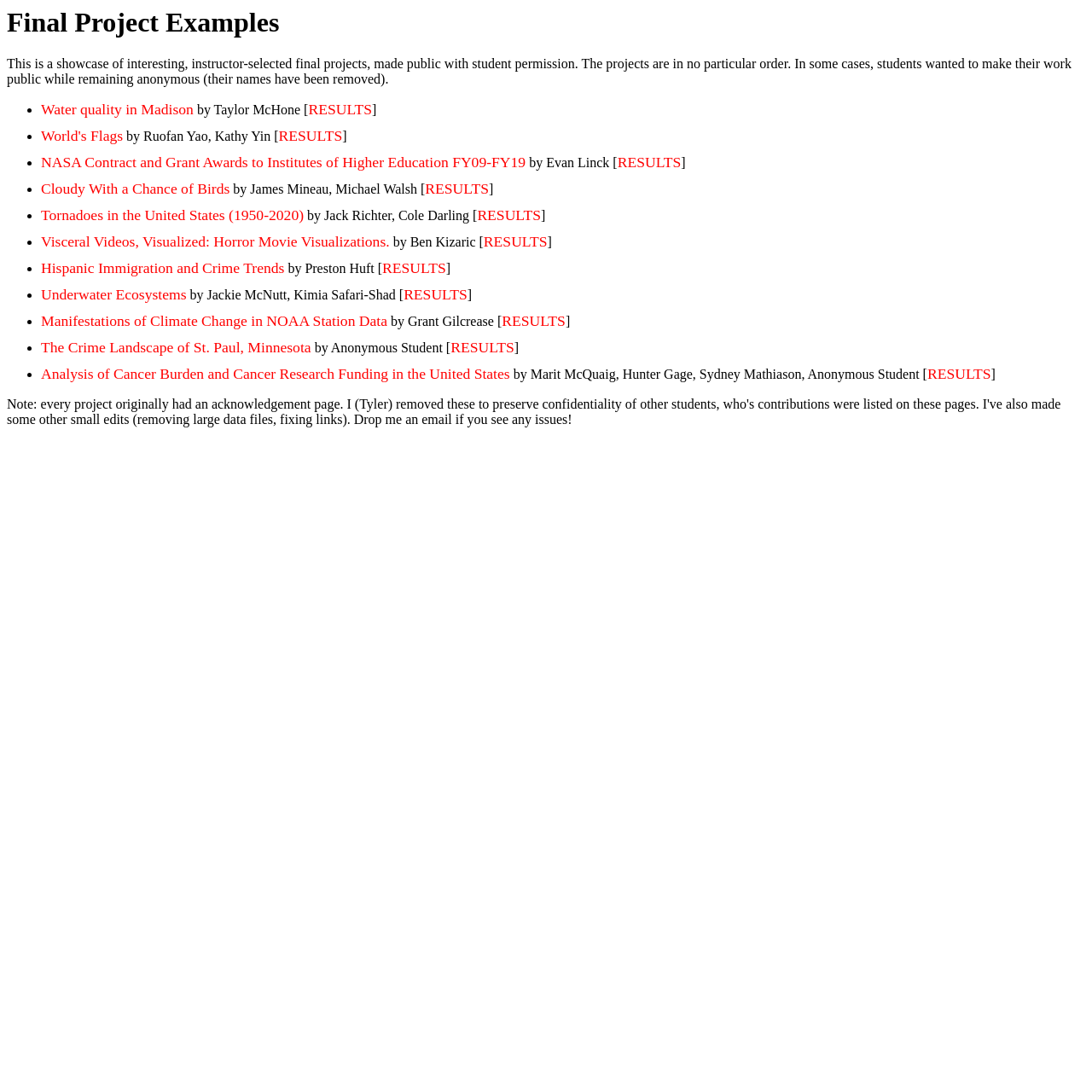Identify the bounding box coordinates for the element you need to click to achieve the following task: "Visit Visceral Videos, Visualized: Horror Movie Visualizations". Provide the bounding box coordinates as four float numbers between 0 and 1, in the form [left, top, right, bottom].

[0.038, 0.214, 0.357, 0.229]